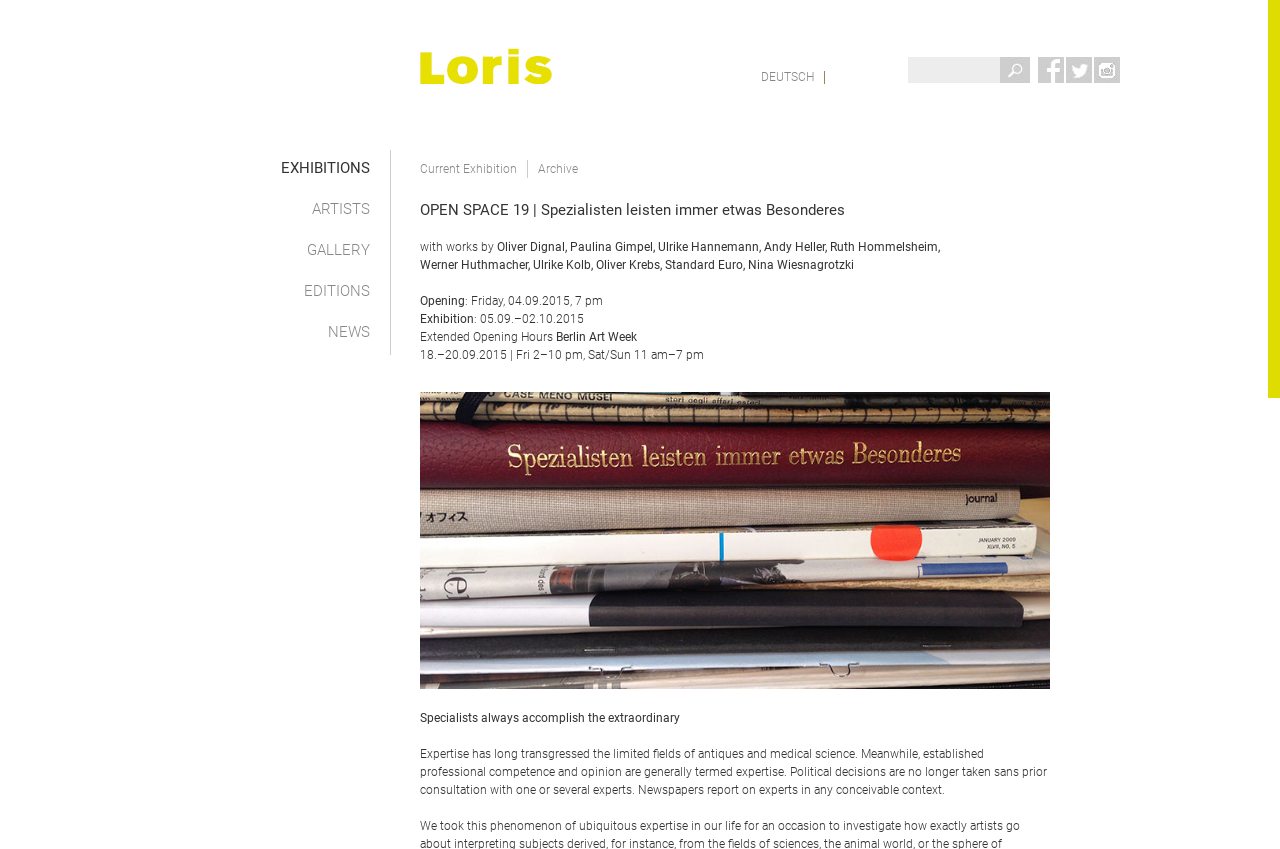Respond to the question below with a single word or phrase:
What is the name of one of the artists?

Oliver Dignal